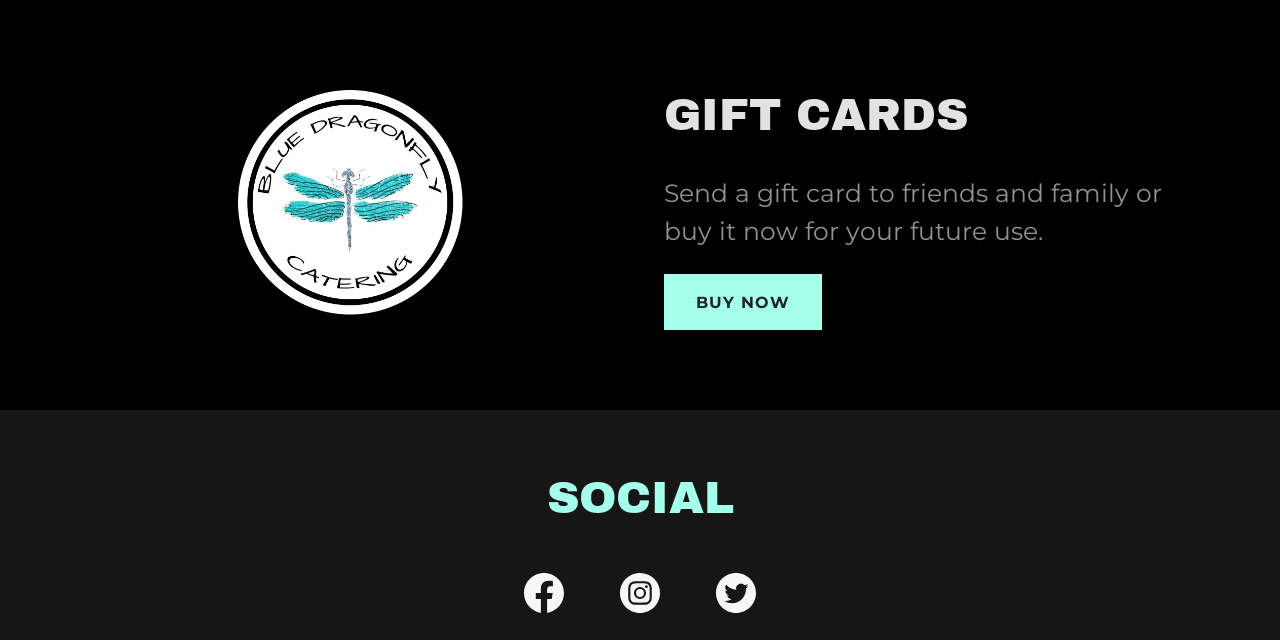Determine the bounding box for the HTML element described here: "Buy Now". The coordinates should be given as [left, top, right, bottom] with each number being a float between 0 and 1.

[0.519, 0.428, 0.642, 0.516]